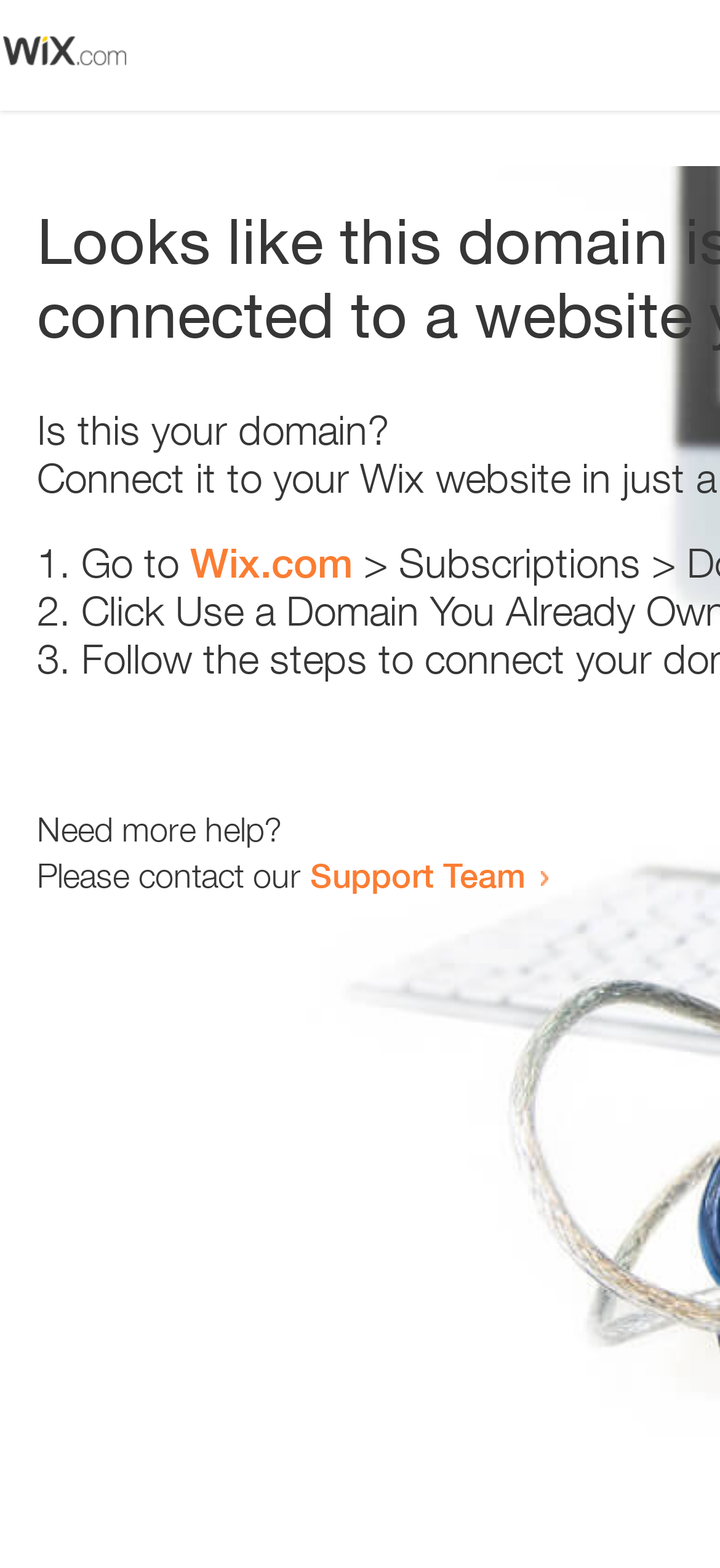What is the purpose of the webpage? Using the information from the screenshot, answer with a single word or phrase.

Error or domain verification